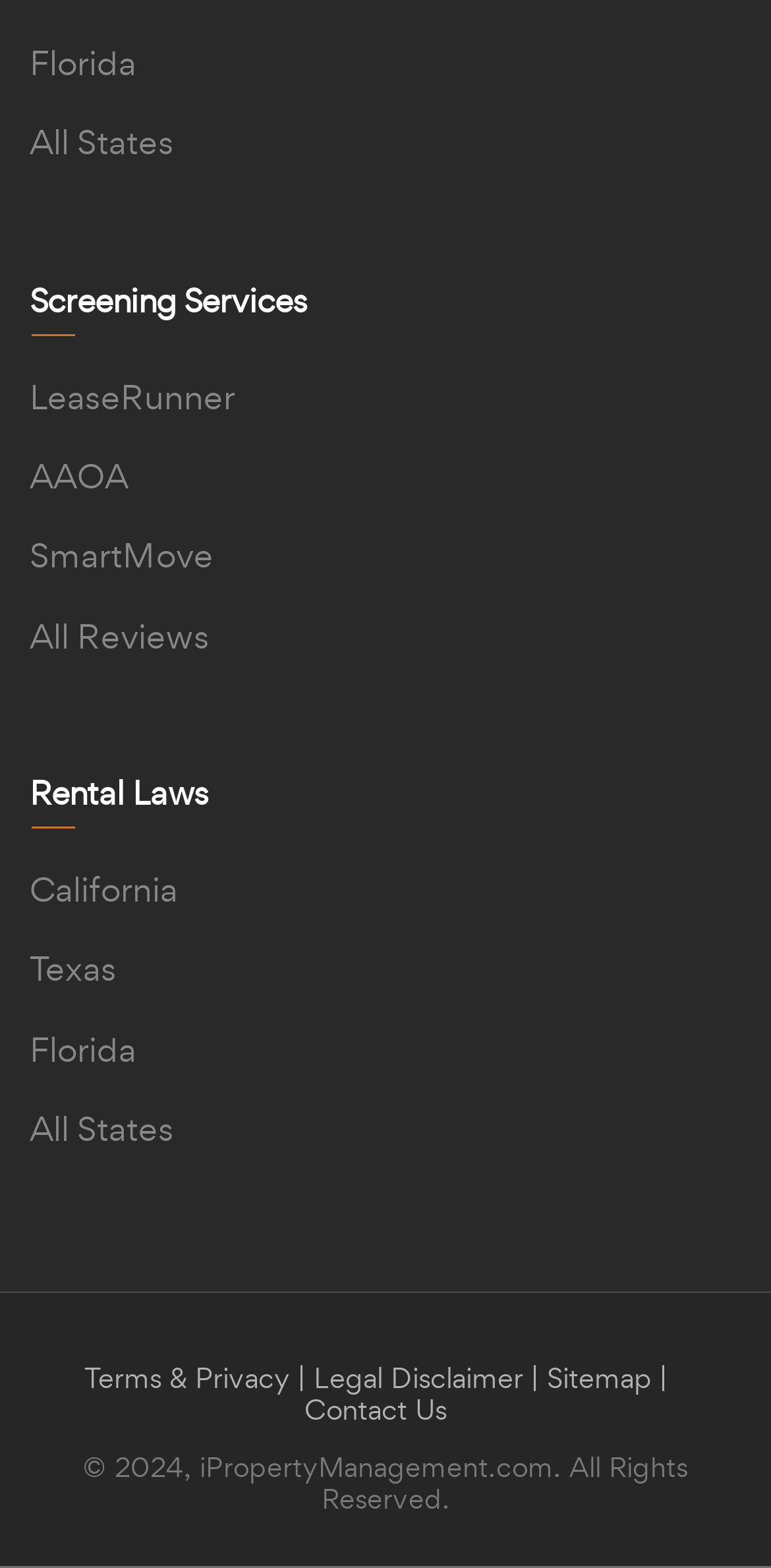Please provide a brief answer to the question using only one word or phrase: 
How many links are there under 'Screening Services'?

4